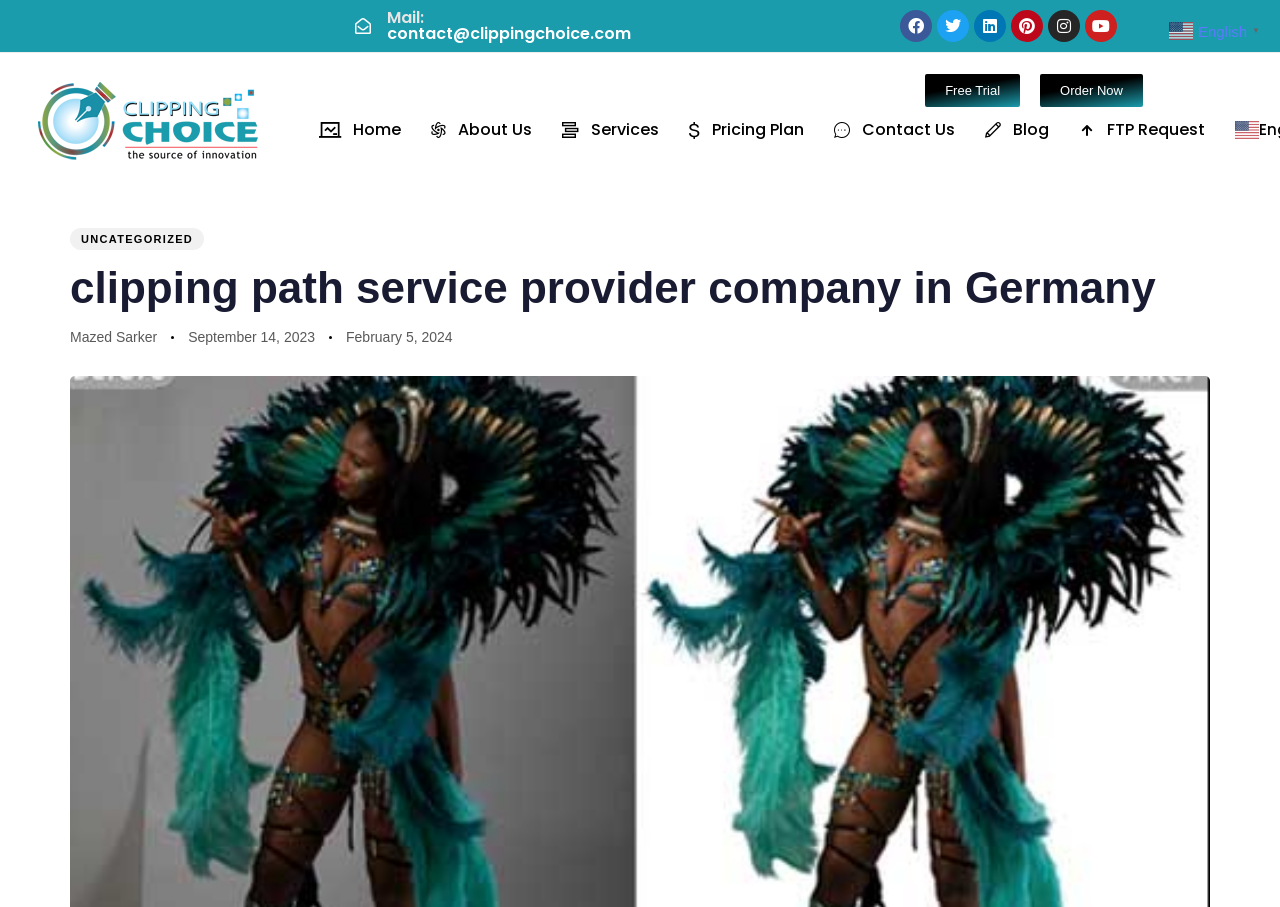Find the bounding box coordinates of the clickable area required to complete the following action: "Click the Free Trial link".

[0.723, 0.082, 0.797, 0.118]